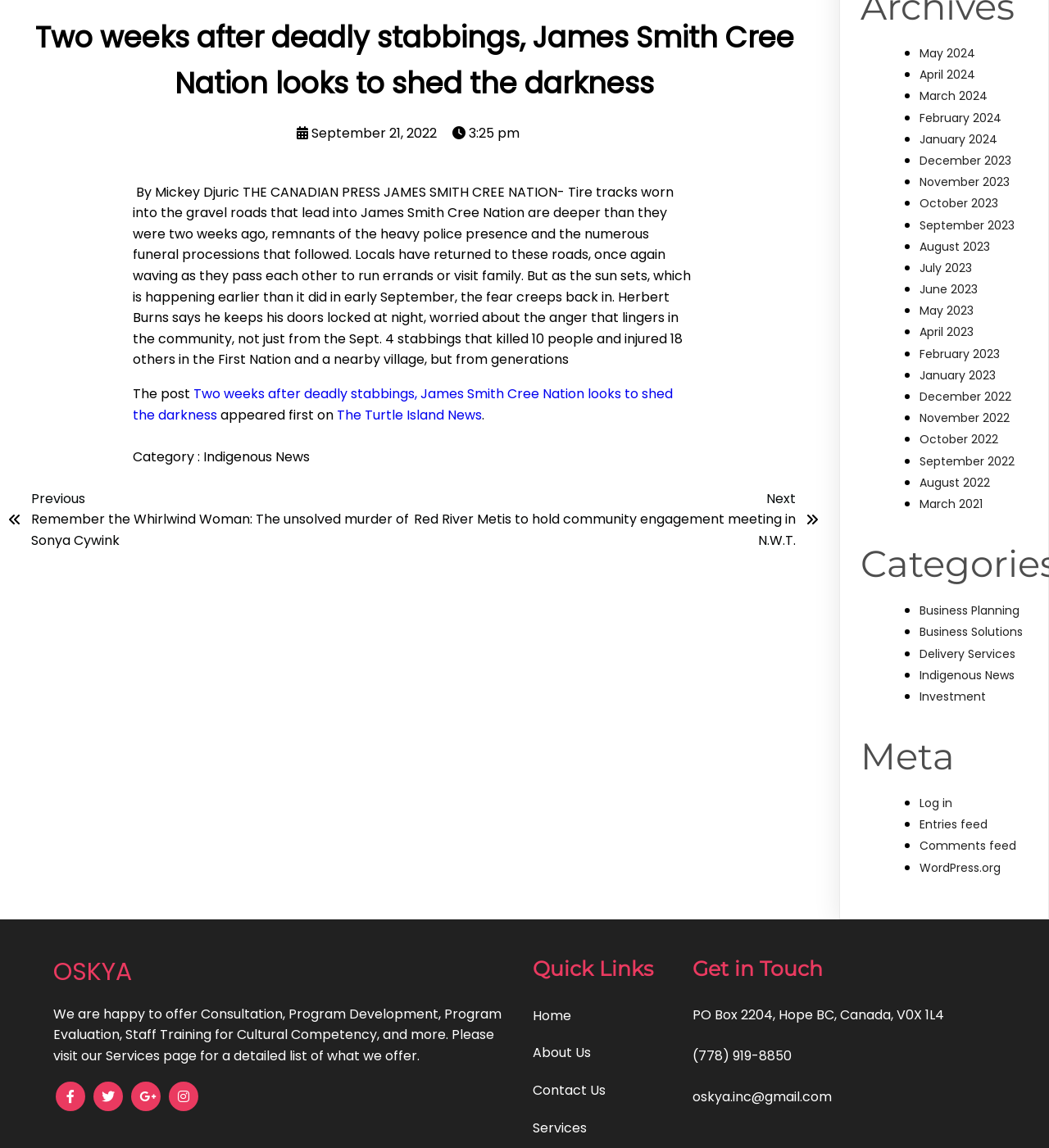Given the description "December 2023", provide the bounding box coordinates of the corresponding UI element.

[0.877, 0.133, 0.964, 0.147]